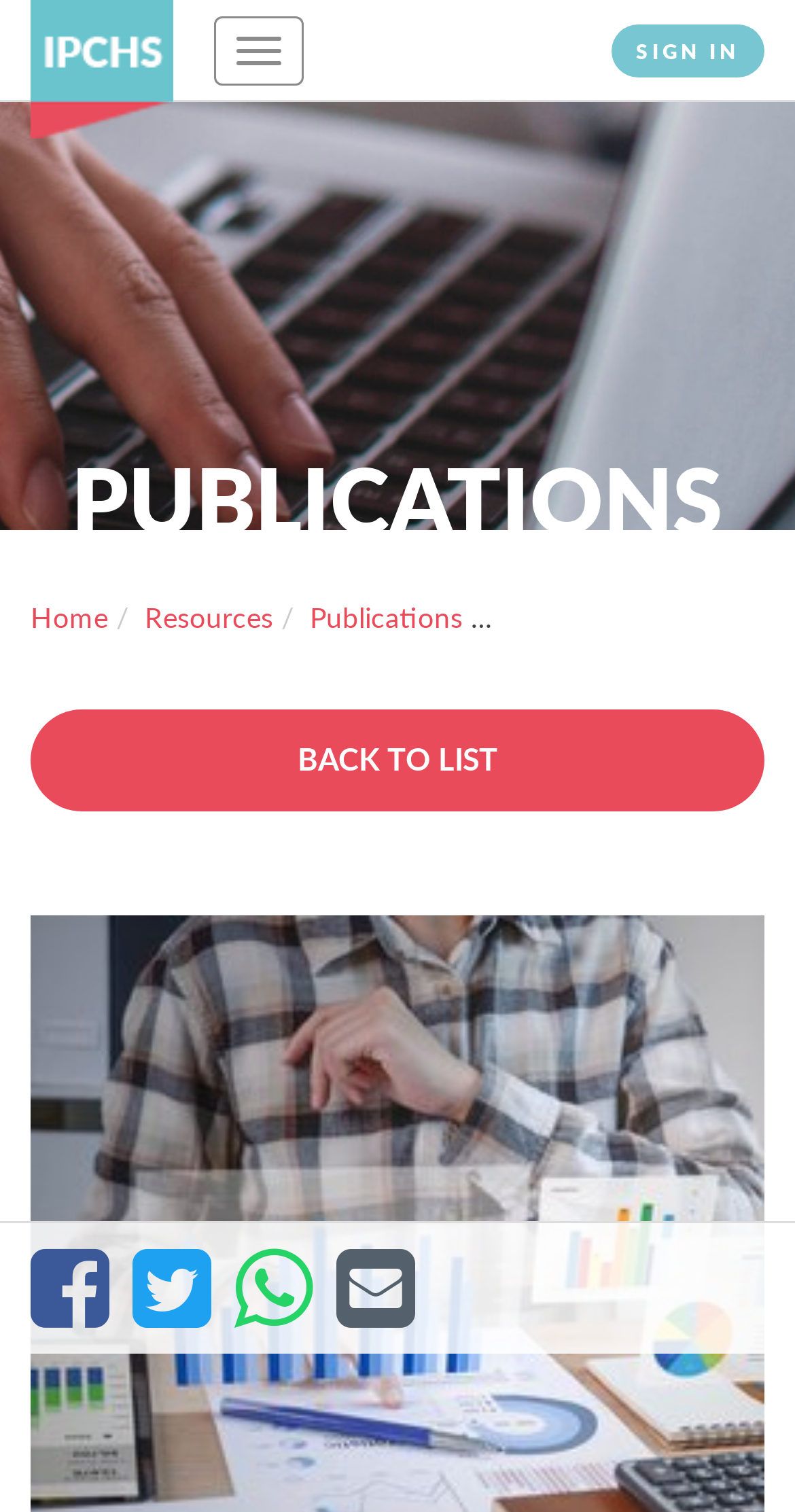Determine the bounding box coordinates of the section to be clicked to follow the instruction: "visit the integratedcare4people.org website". The coordinates should be given as four float numbers between 0 and 1, formatted as [left, top, right, bottom].

[0.038, 0.0, 0.218, 0.092]